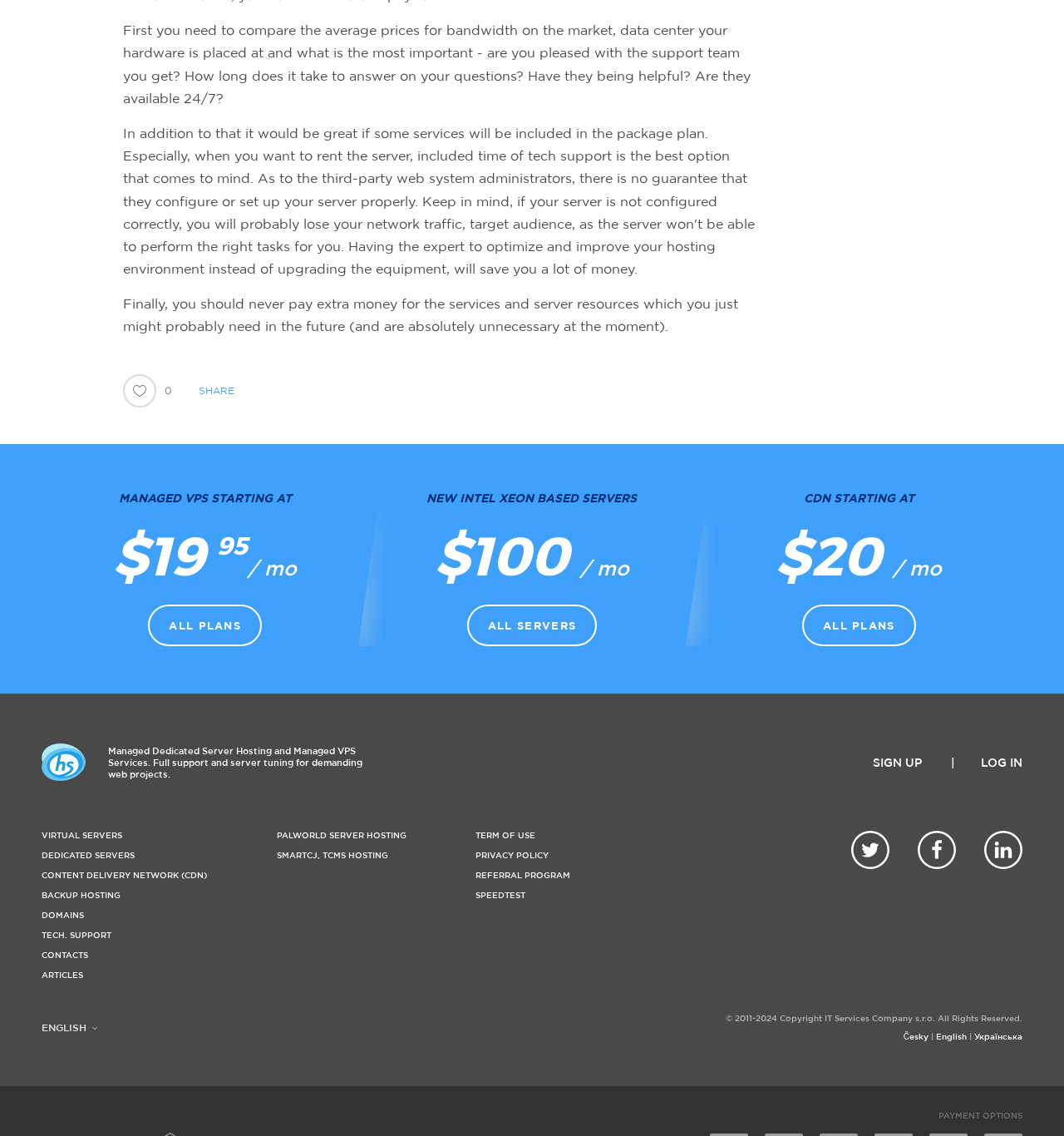Find the bounding box coordinates for the area that must be clicked to perform this action: "Click on the 'SHARE' button".

[0.187, 0.339, 0.221, 0.349]